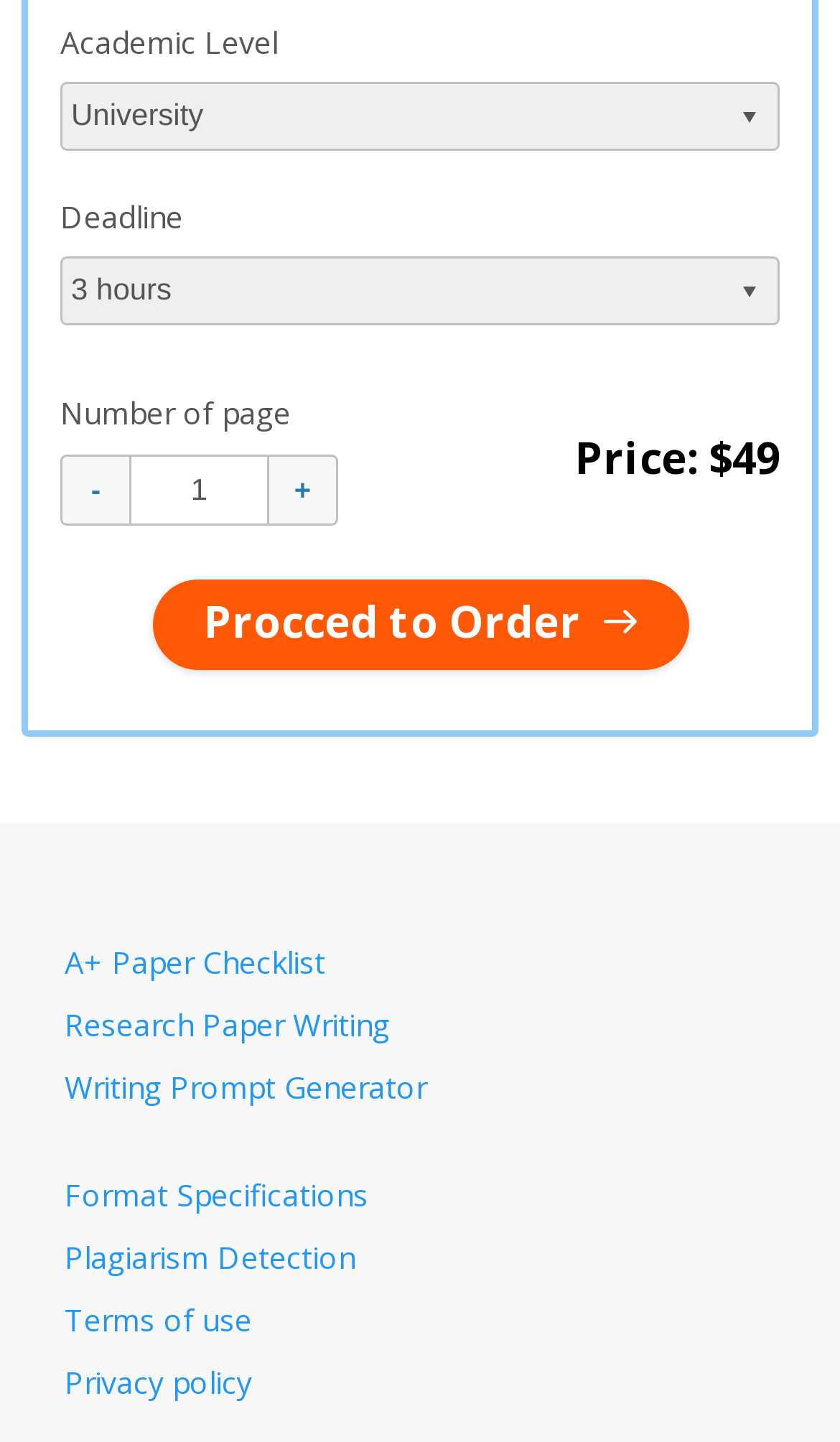Provide your answer in a single word or phrase: 
What is the default number of pages?

1